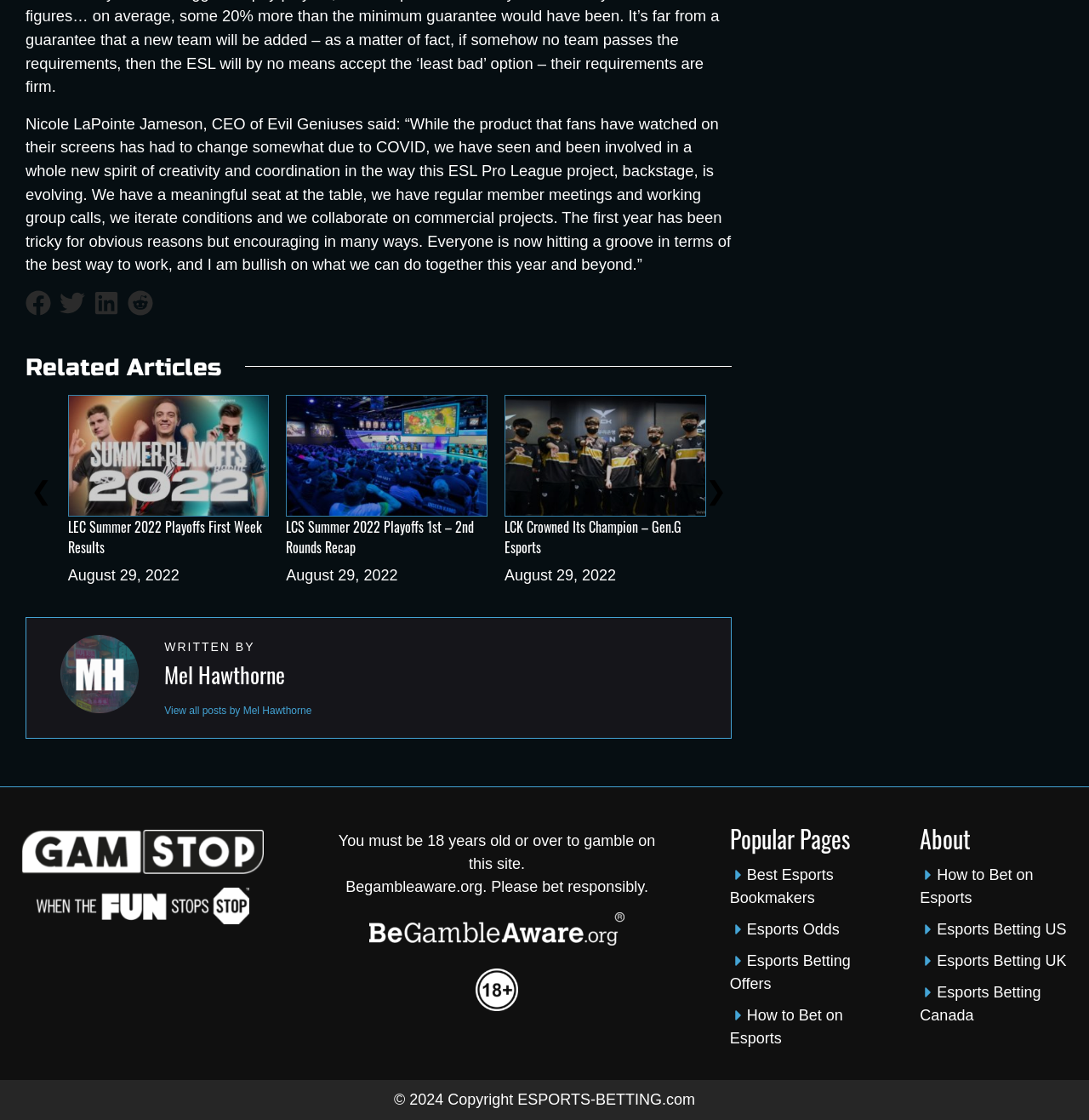Please locate the clickable area by providing the bounding box coordinates to follow this instruction: "Read article about VALORANT Champions 2022".

[0.055, 0.398, 0.24, 0.413]